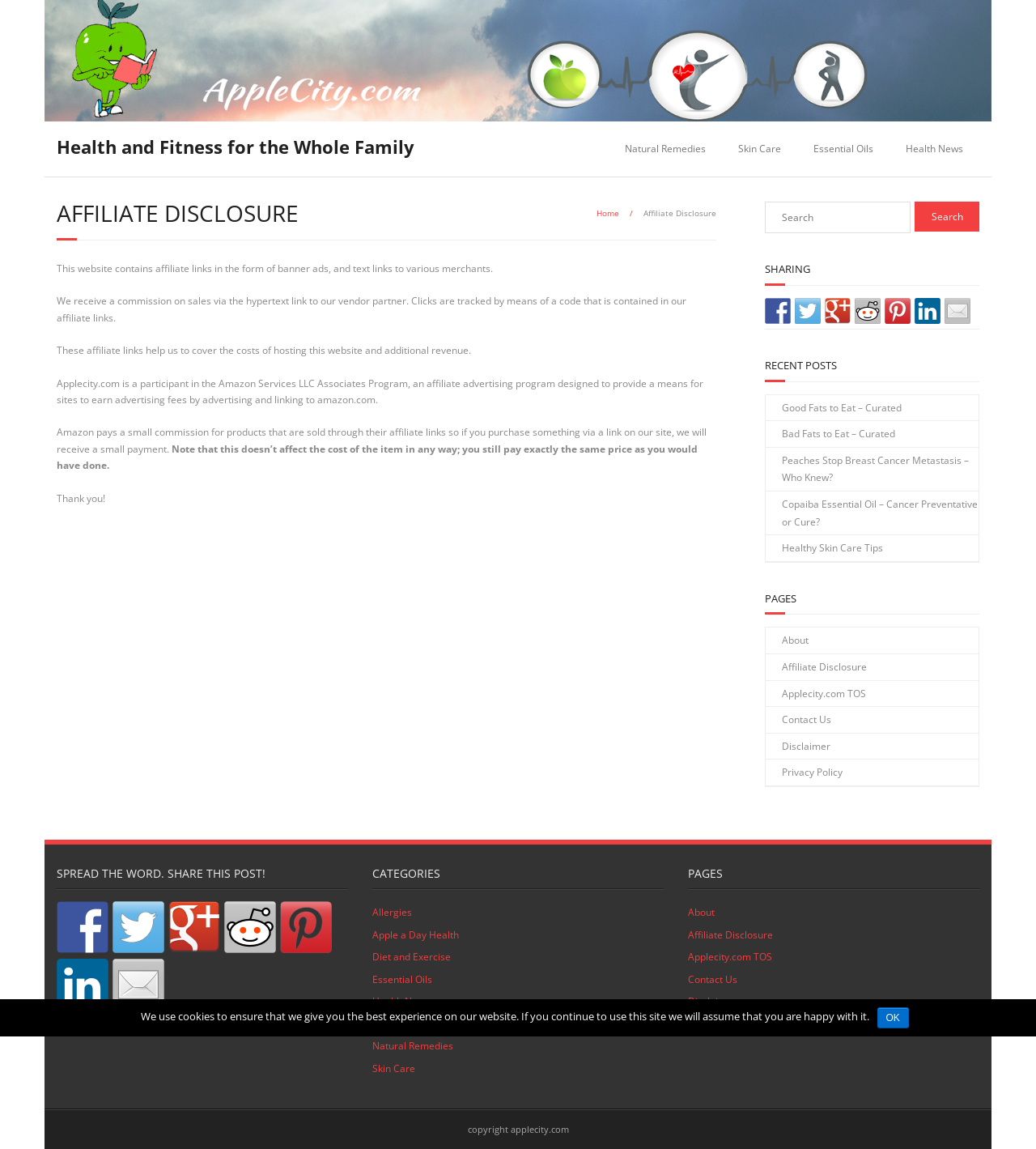Answer the question using only one word or a concise phrase: What is the name of the affiliate program mentioned on this website?

Amazon Services LLC Associates Program